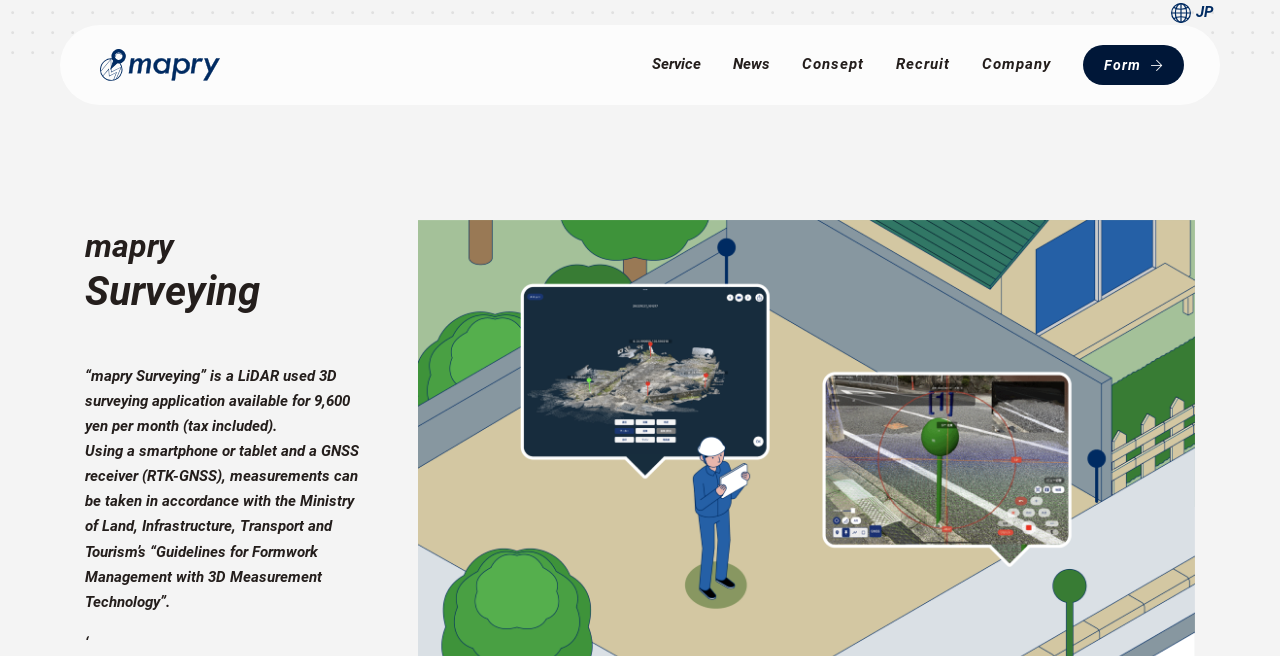What are the three main categories of services offered by mapry?
Refer to the image and give a detailed response to the question.

The three main categories of services offered by mapry are mentioned in the webpage as separate sections, namely 'Remote Sensing', 'Platform', and 'Hardware'.